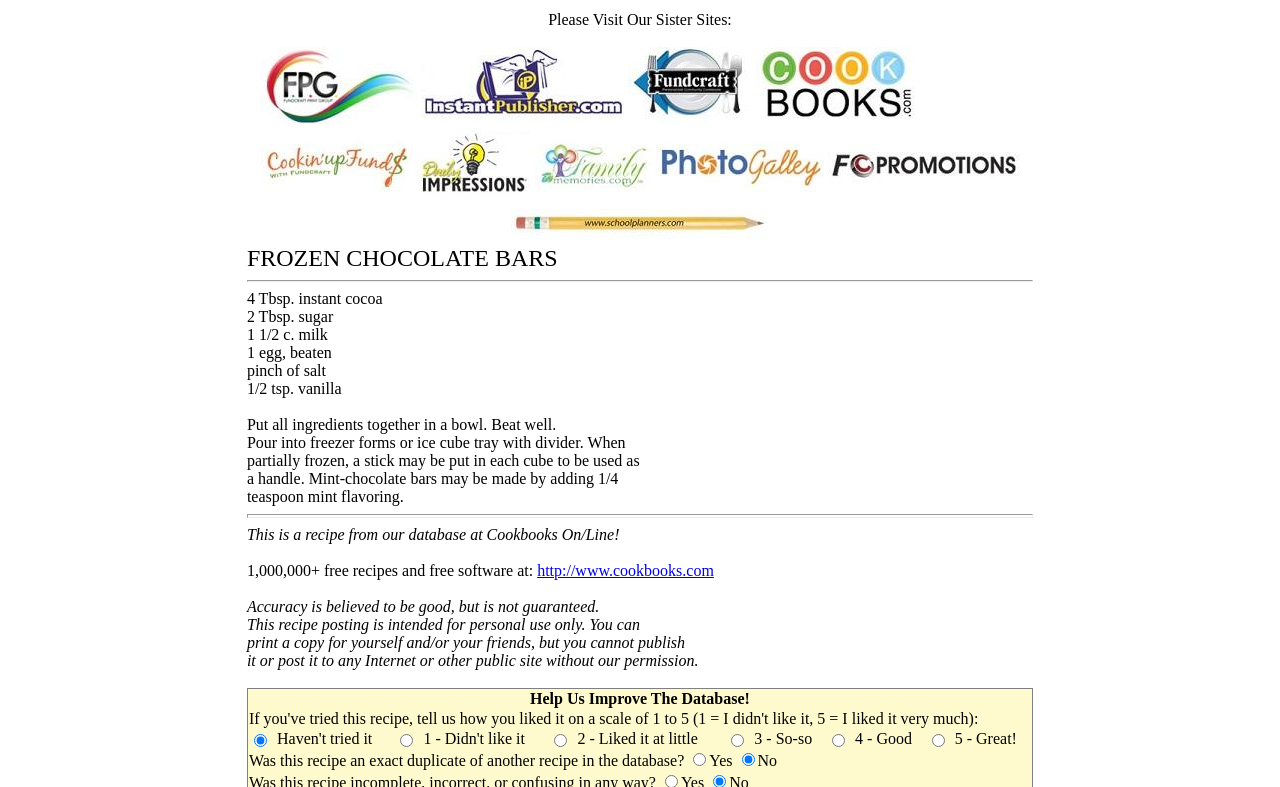Pinpoint the bounding box coordinates of the area that should be clicked to complete the following instruction: "Click on the link 'Fundcraft Print Group'". The coordinates must be given as four float numbers between 0 and 1, i.e., [left, top, right, bottom].

[0.204, 0.14, 0.329, 0.161]